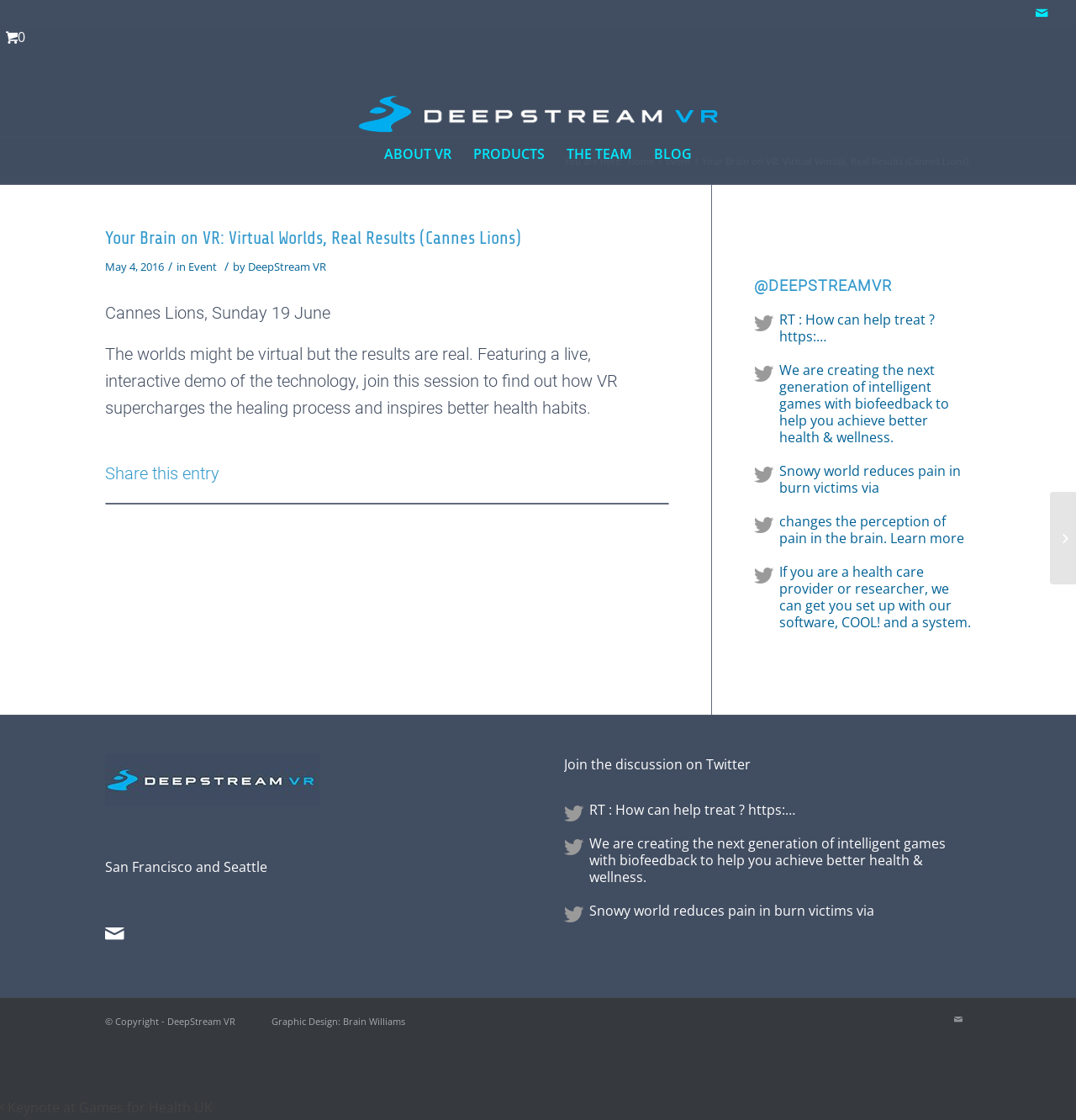Determine the bounding box coordinates for the area you should click to complete the following instruction: "Read the blog post".

[0.598, 0.119, 0.653, 0.156]